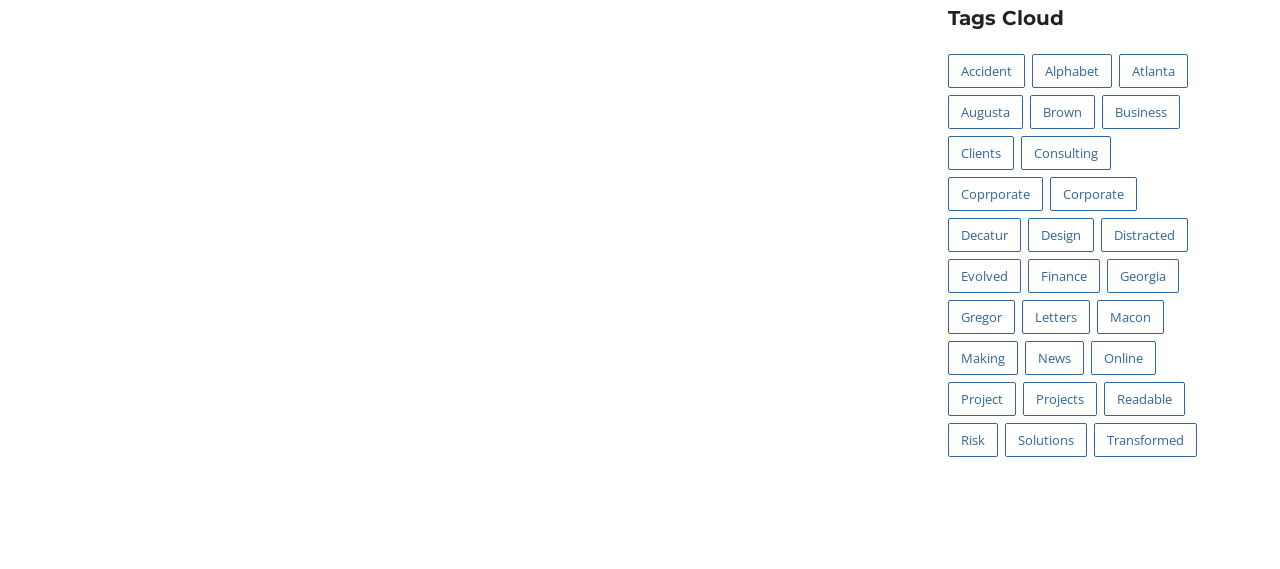Determine the coordinates of the bounding box that should be clicked to complete the instruction: "Learn about 'project' management". The coordinates should be represented by four float numbers between 0 and 1: [left, top, right, bottom].

[0.74, 0.671, 0.793, 0.731]